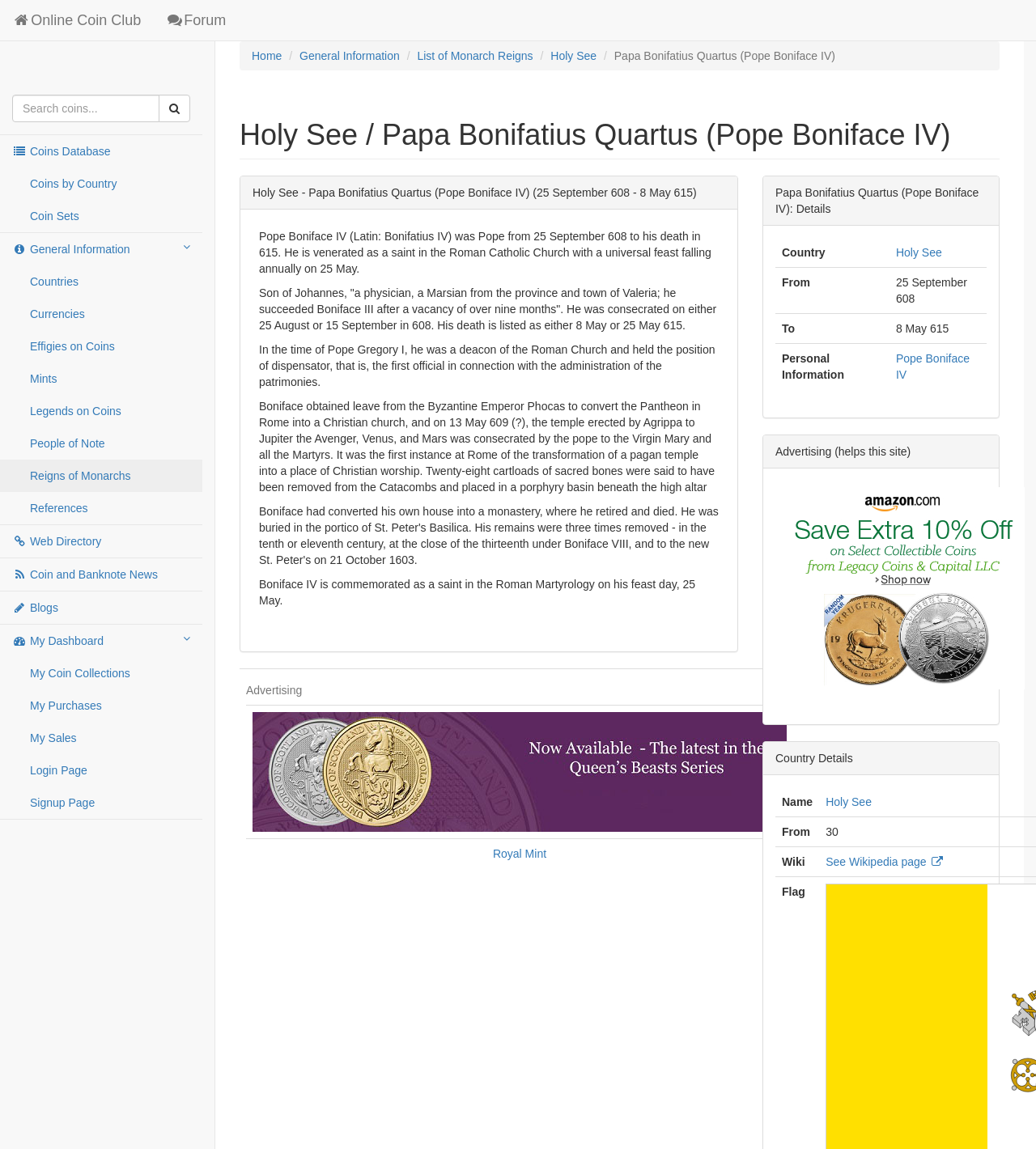Find the coordinates for the bounding box of the element with this description: "alt="Buy coins at Amazon"".

[0.755, 0.505, 0.989, 0.516]